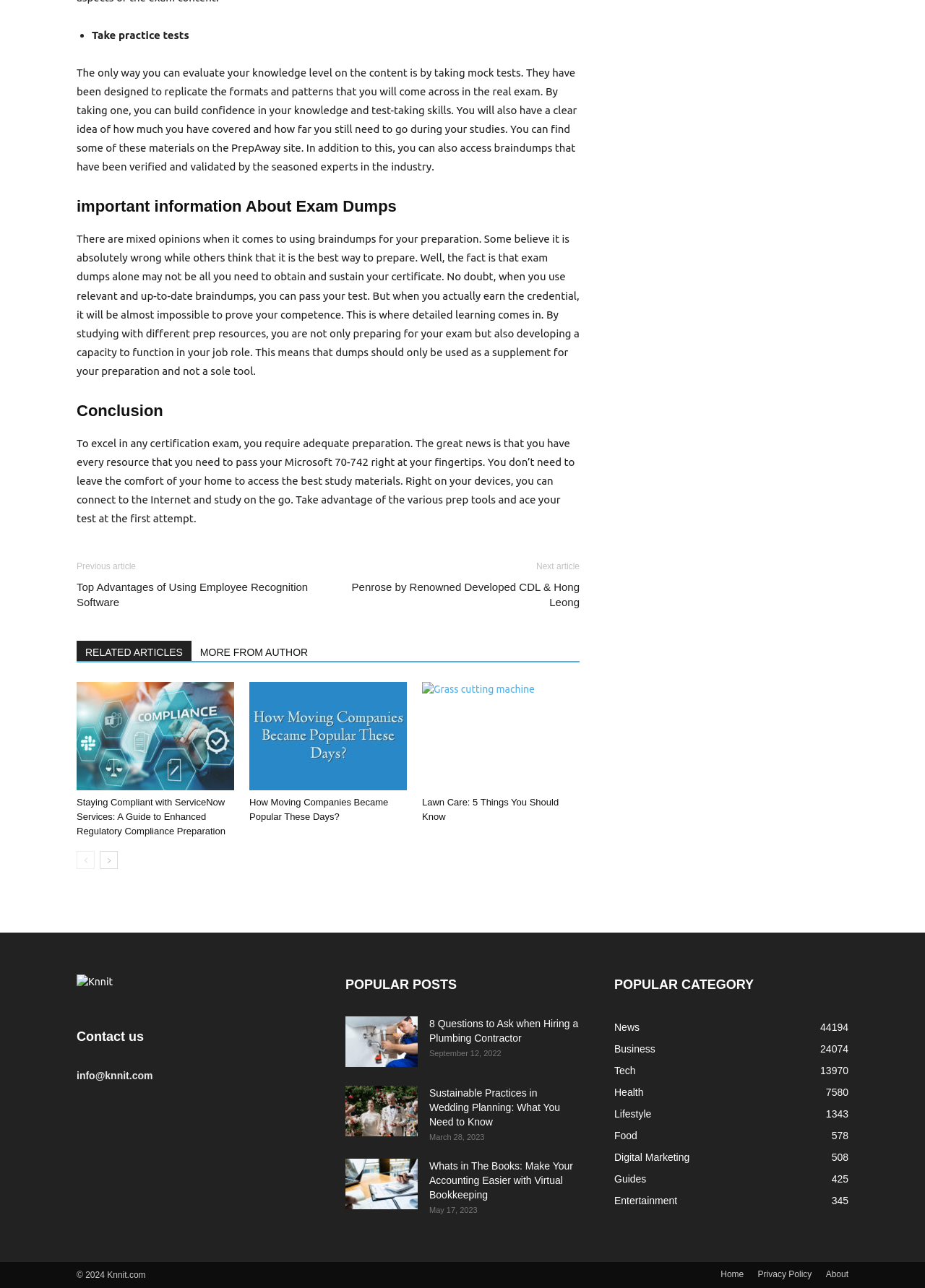Please determine the bounding box of the UI element that matches this description: Digital Marketing508. The coordinates should be given as (top-left x, top-left y, bottom-right x, bottom-right y), with all values between 0 and 1.

[0.664, 0.894, 0.746, 0.903]